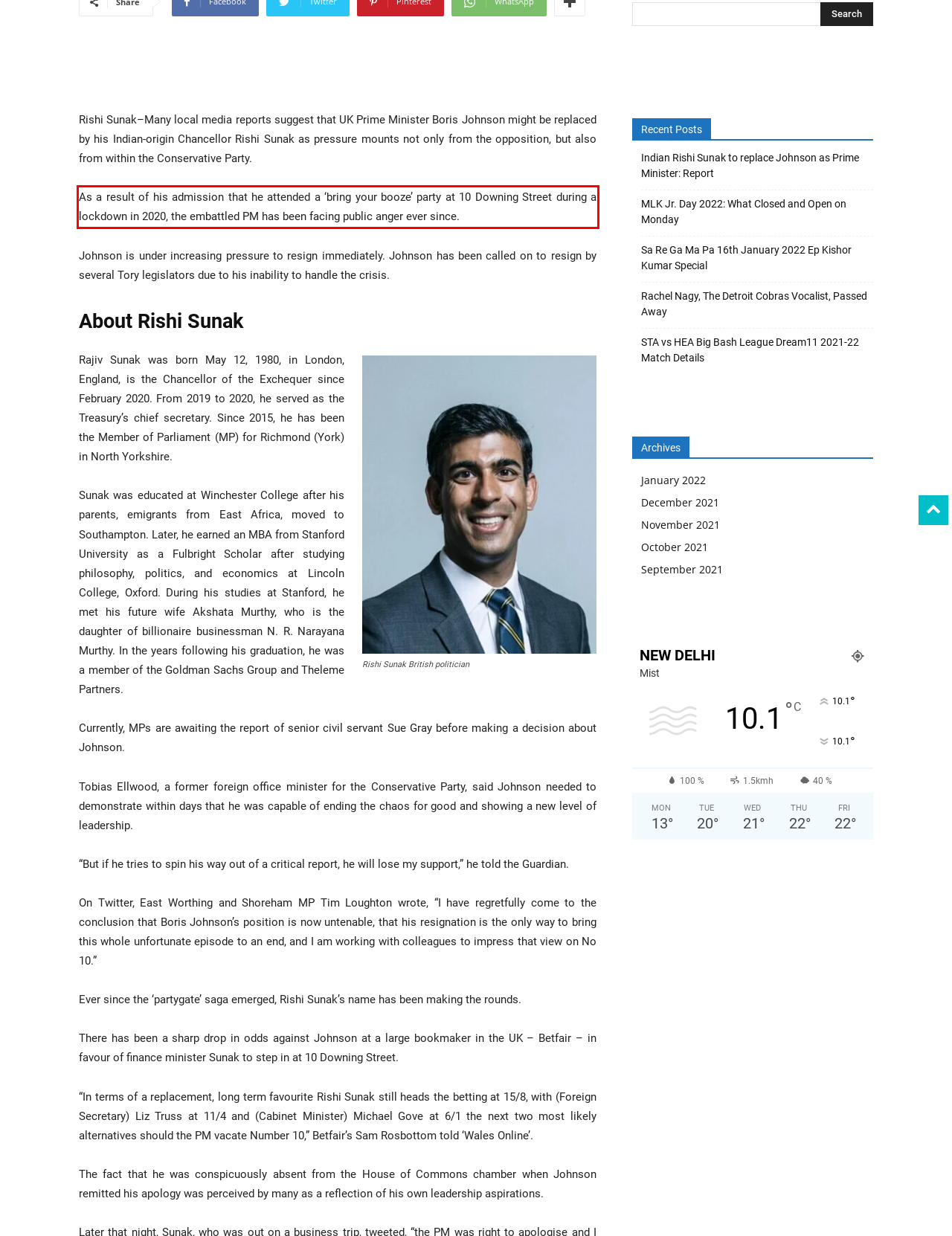From the provided screenshot, extract the text content that is enclosed within the red bounding box.

As a result of his admission that he attended a ‘bring your booze’ party at 10 Downing Street during a lockdown in 2020, the embattled PM has been facing public anger ever since.